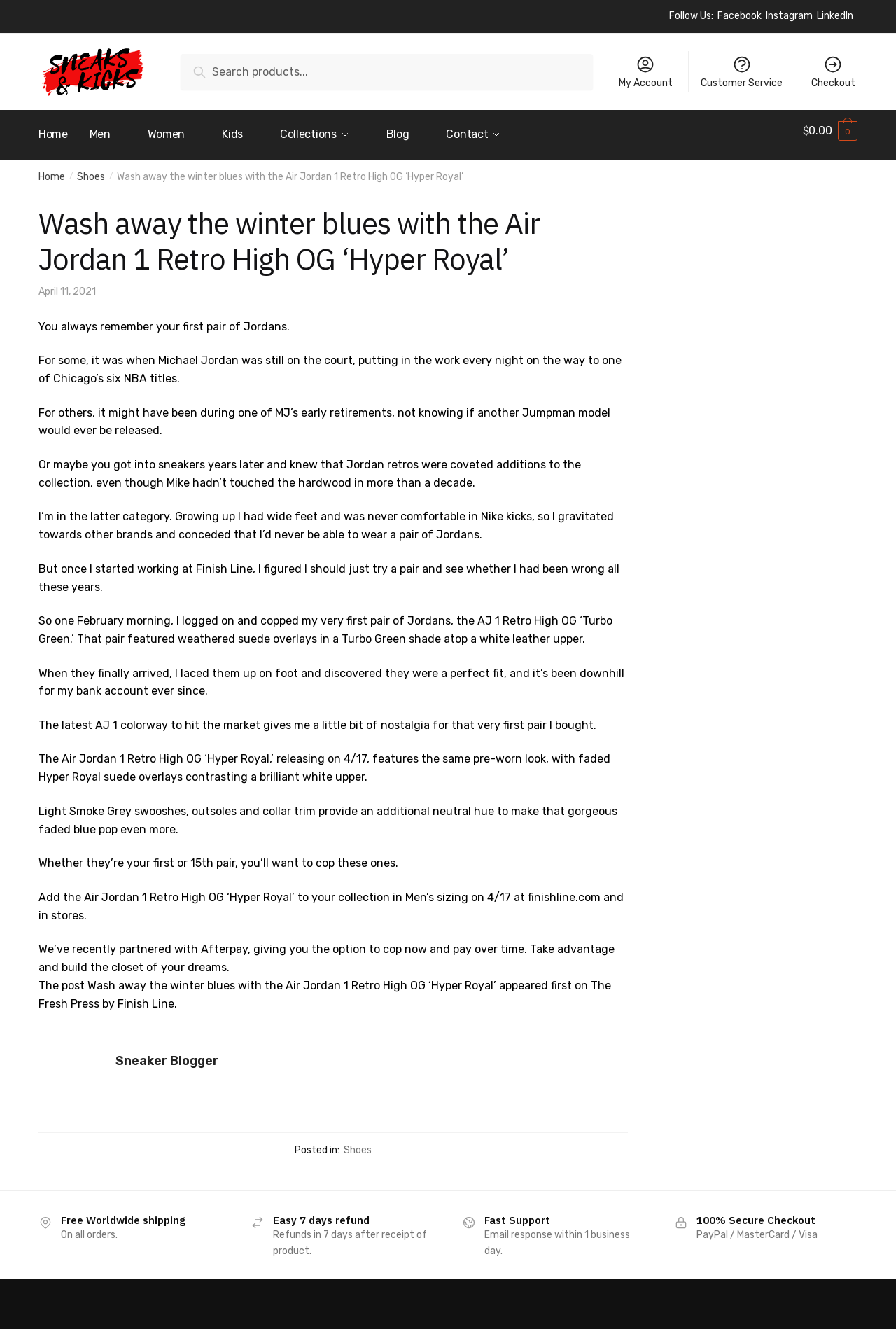Provide the bounding box coordinates for the area that should be clicked to complete the instruction: "Check out the Sneaker Blogger link".

[0.129, 0.785, 0.701, 0.8]